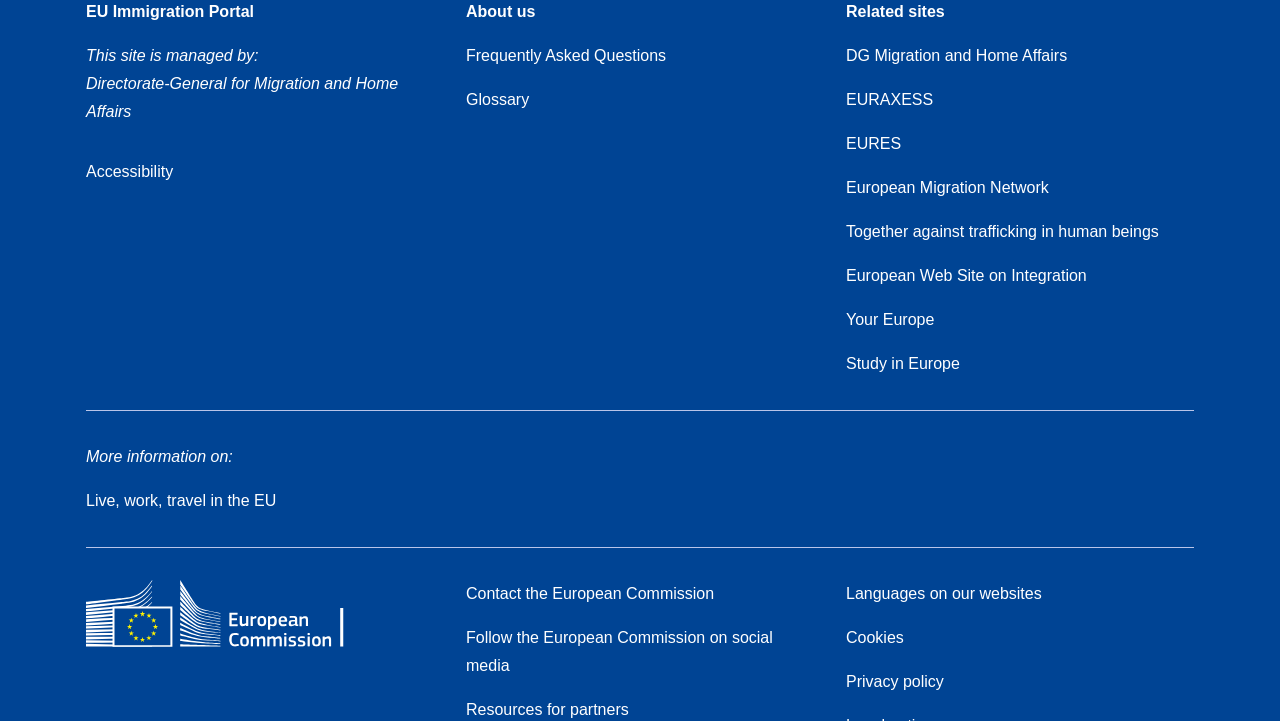Given the element description Study in Europe, predict the bounding box coordinates for the UI element in the webpage screenshot. The format should be (top-left x, top-left y, bottom-right x, bottom-right y), and the values should be between 0 and 1.

[0.661, 0.493, 0.75, 0.516]